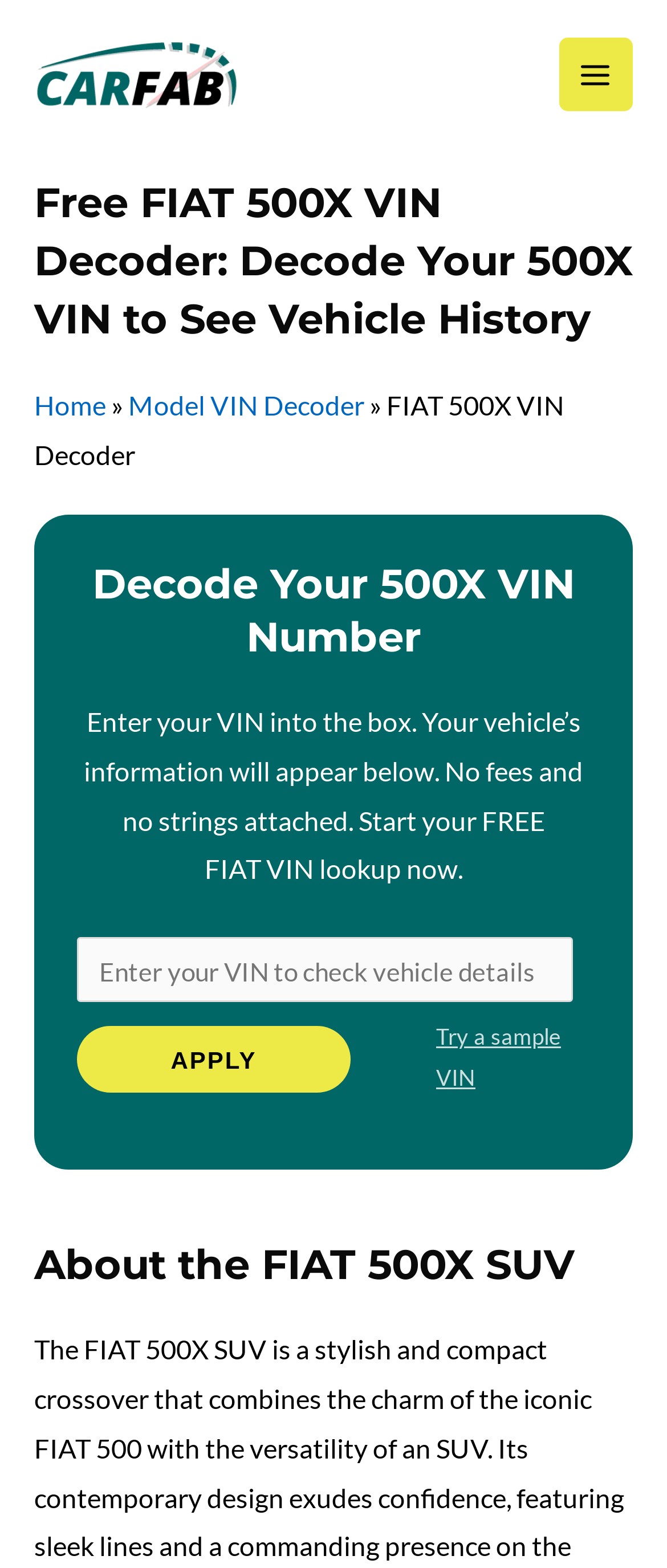Based on the element description, predict the bounding box coordinates (top-left x, top-left y, bottom-right x, bottom-right y) for the UI element in the screenshot: Model VIN Decoder

[0.192, 0.249, 0.546, 0.268]